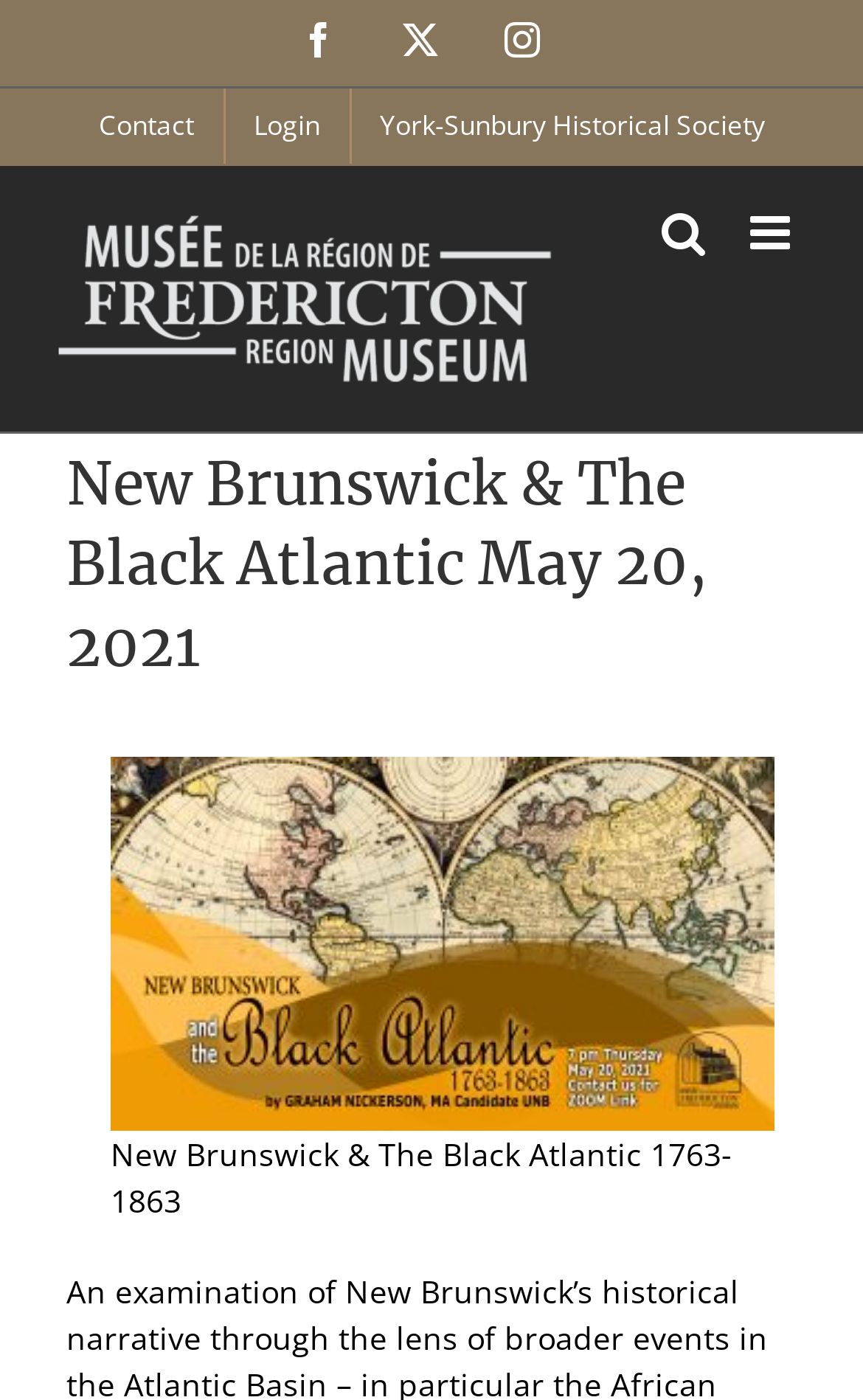Answer the question below with a single word or a brief phrase: 
How many social media links are in the top-right corner?

3